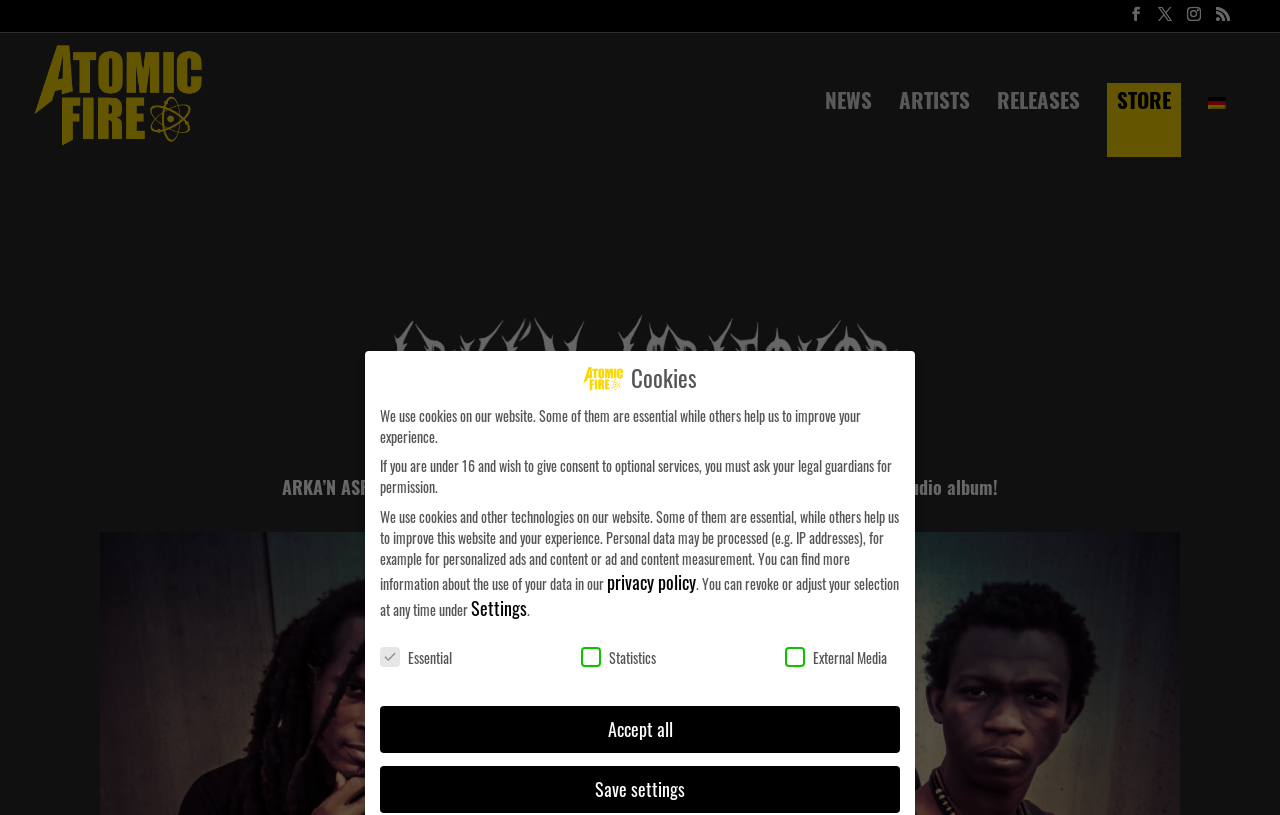What is the name of the record label?
Based on the image, answer the question with as much detail as possible.

I found the answer by looking at the link with the text 'Atomic Fire Records' at the top left of the webpage, which is also accompanied by an image with the same text.